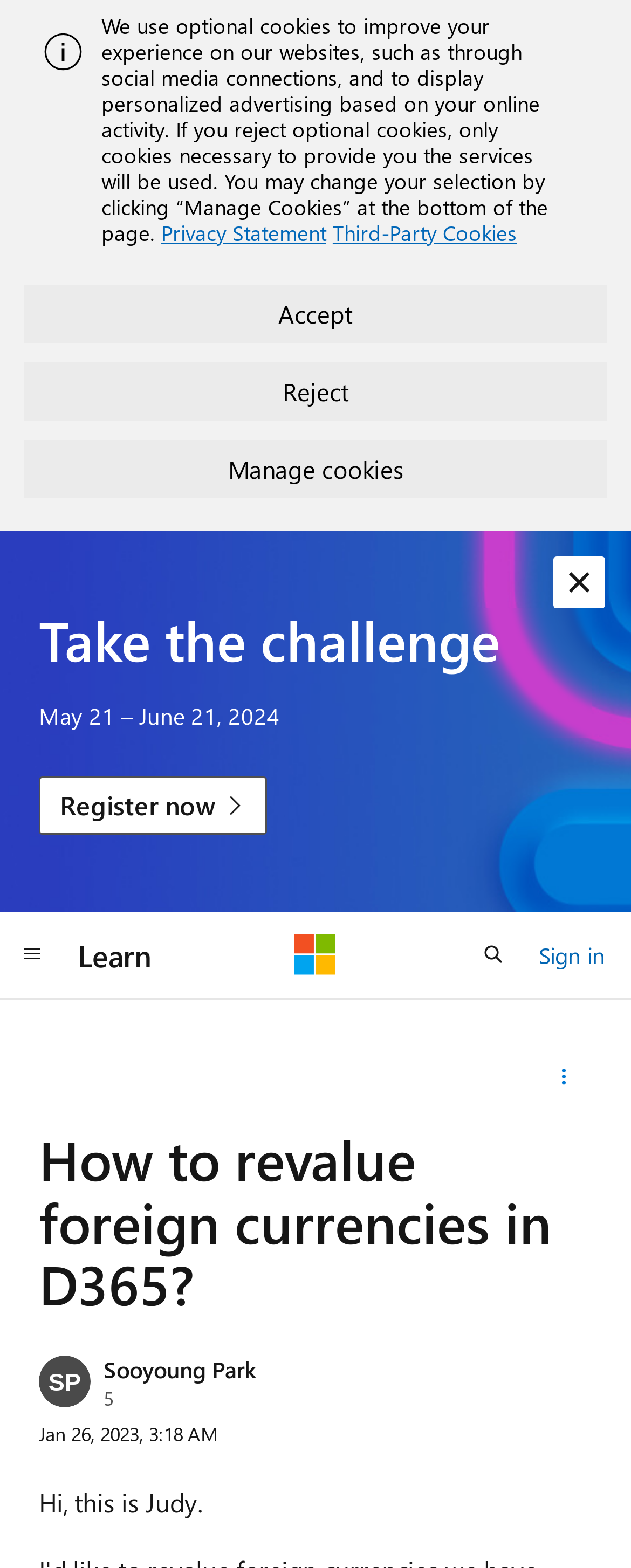Identify the bounding box coordinates of the element to click to follow this instruction: 'share this question'. Ensure the coordinates are four float values between 0 and 1, provided as [left, top, right, bottom].

[0.848, 0.67, 0.938, 0.703]